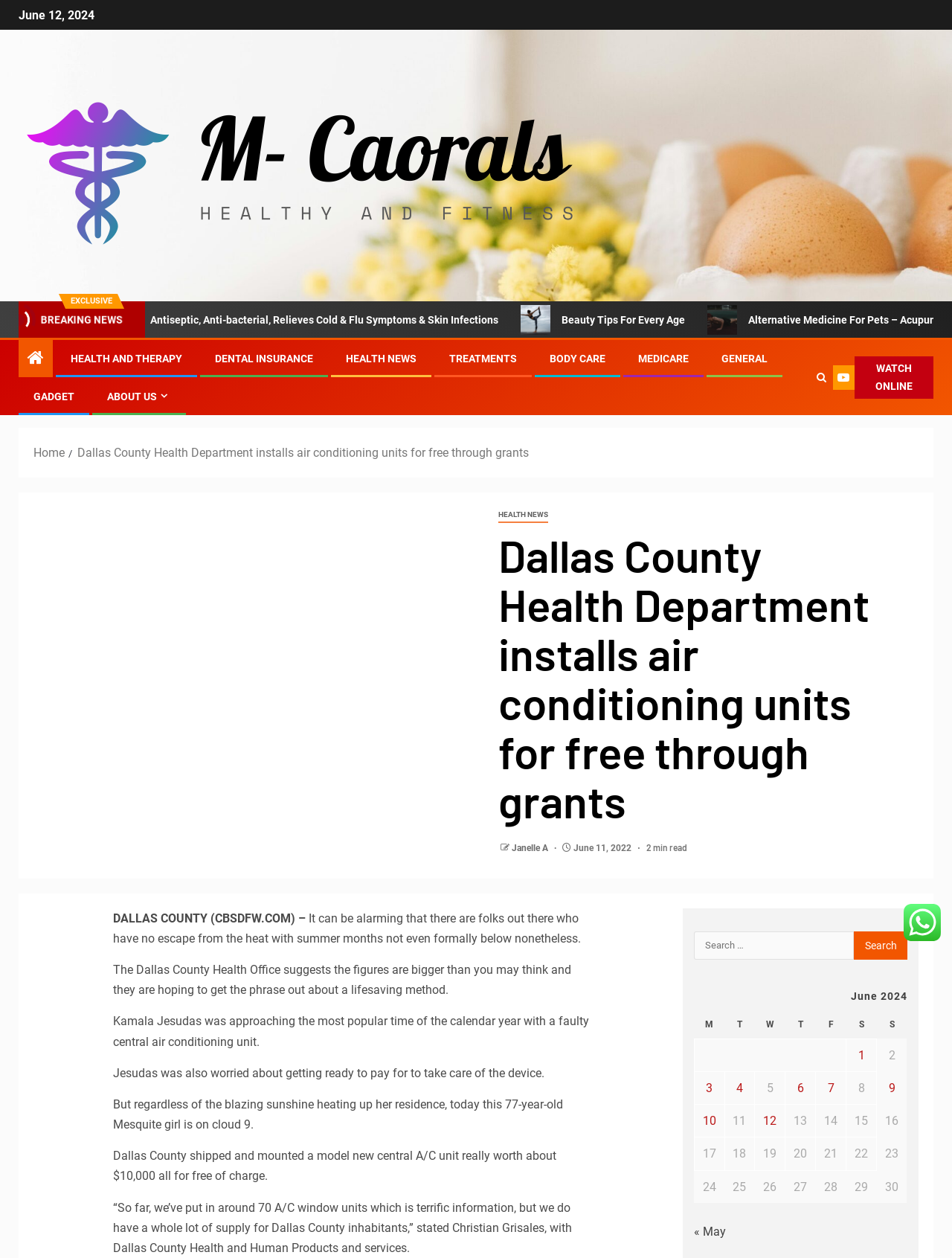Give a detailed explanation of the elements present on the webpage.

This webpage appears to be a news article from a health department website. At the top, there is a date "June 12, 2024" and a link to "M- Caorals" with an accompanying image. Below this, there are two highlighted sections, one labeled "EXCLUSIVE" and another labeled "BREAKING NEWS".

The main article is titled "Dallas County Health Department installs air conditioning units for free through grants" and has a brief summary of the article below it. The article discusses how the Dallas County Health Office is providing free air conditioning units to those in need, with a personal story of a 77-year-old woman who received a new unit worth $10,000.

On the right side of the page, there are several links to other health-related topics, including "Beauty Tips For Every Age", "HEALTH AND THERAPY", "DENTAL INSURANCE", and more. There is also a section with a search bar and a table displaying a calendar for June 2024, with links to posts published on each day.

At the bottom of the page, there are more links, including "WATCH ONLINE" and "ABOUT US", as well as a navigation section with breadcrumbs.